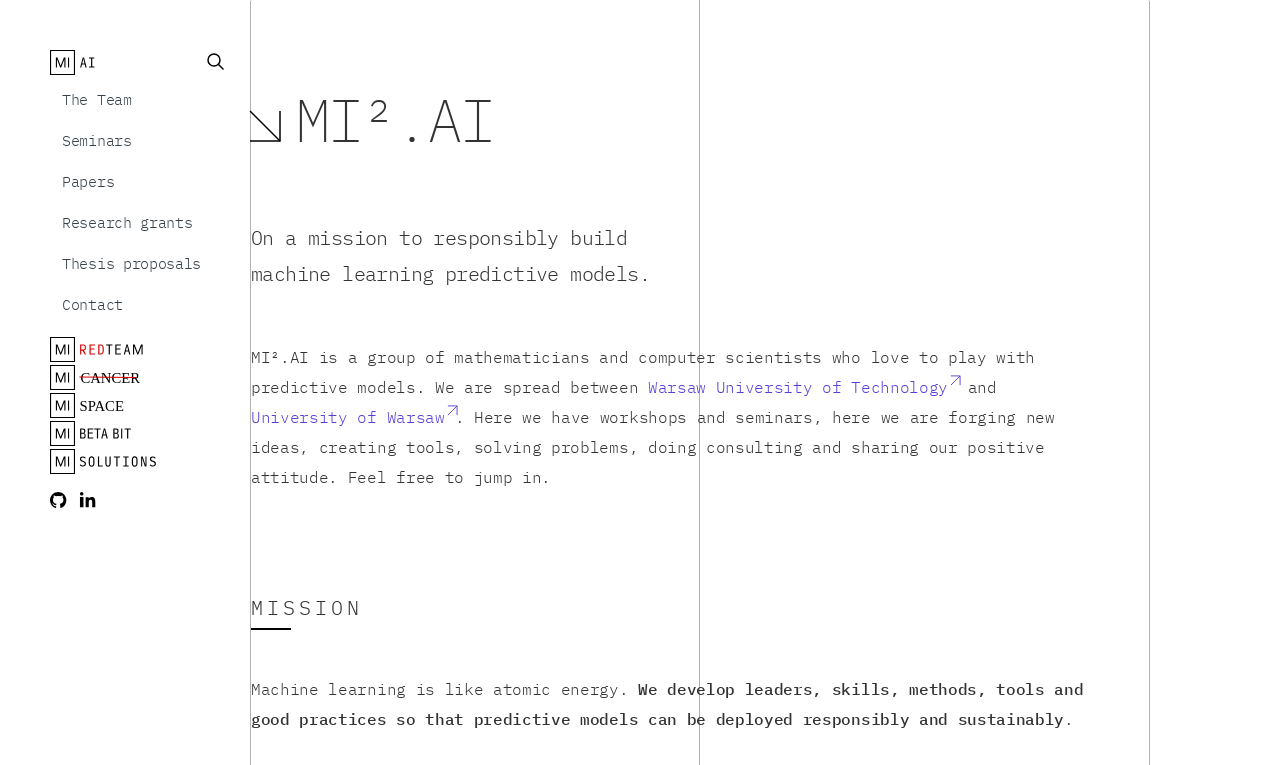Answer briefly with one word or phrase:
What is the purpose of the seminars?

Forging new ideas